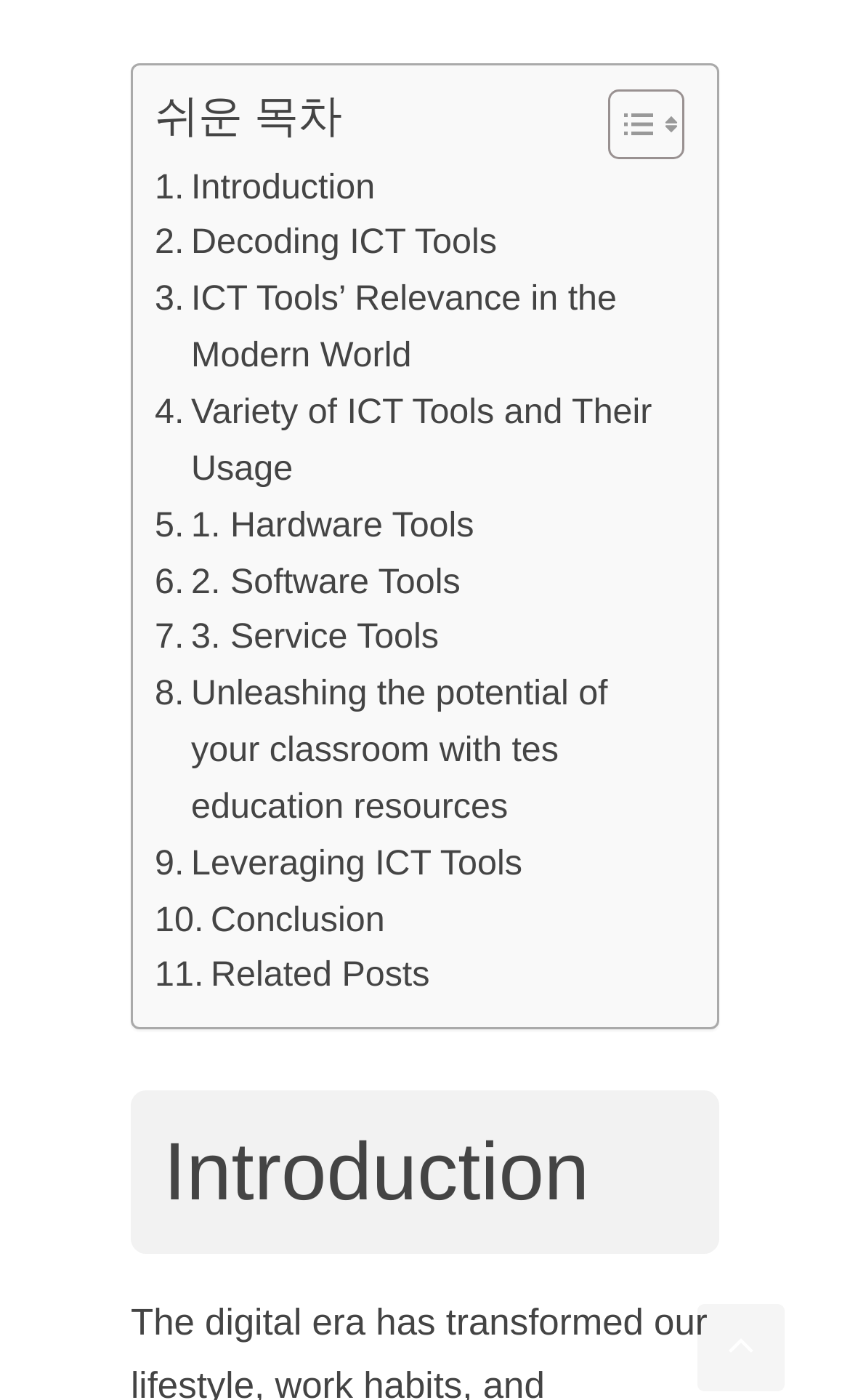Can you find the bounding box coordinates for the element to click on to achieve the instruction: "Read about ICT Tools’ Relevance in the Modern World"?

[0.182, 0.195, 0.792, 0.276]